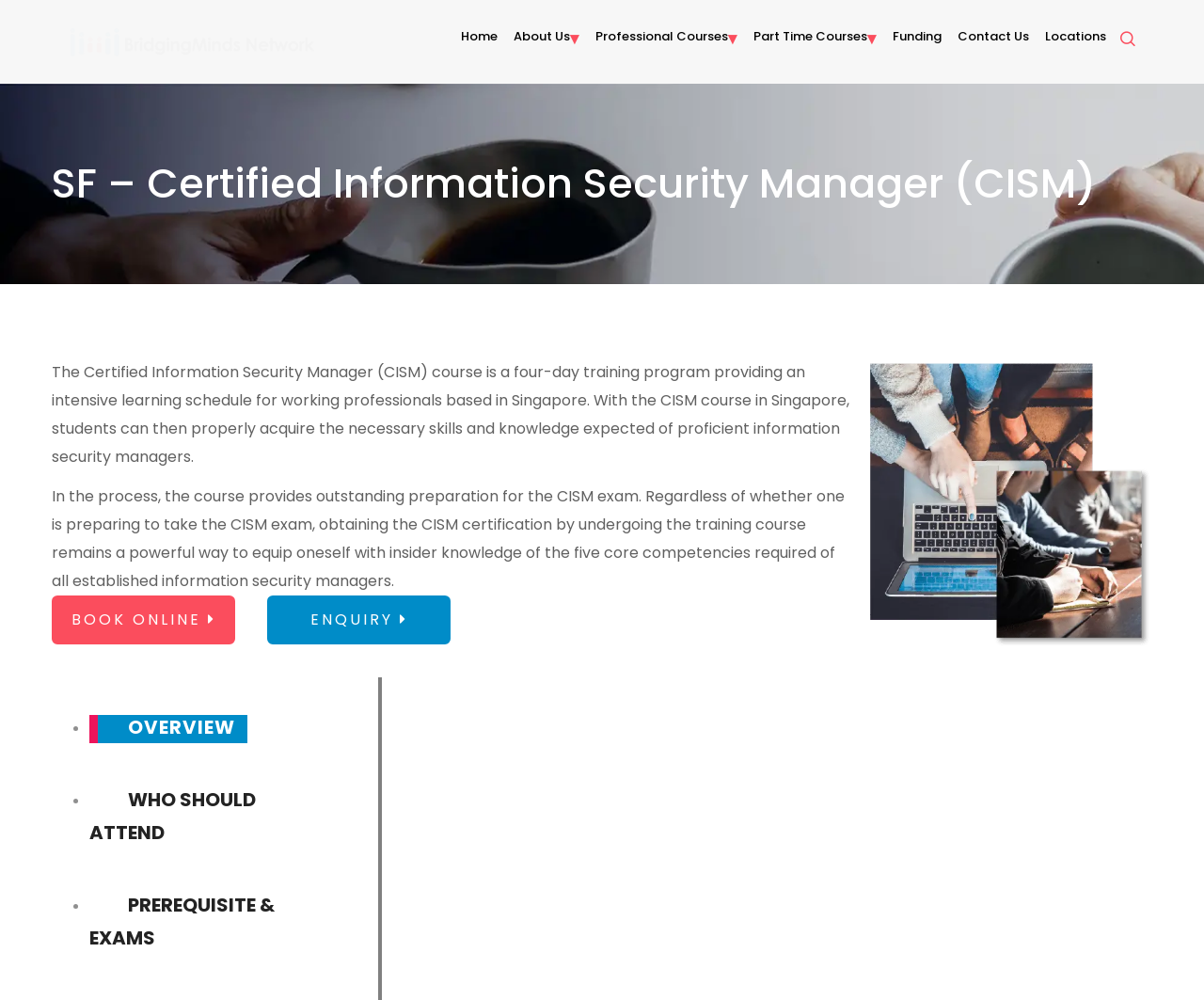Please specify the bounding box coordinates in the format (top-left x, top-left y, bottom-right x, bottom-right y), with values ranging from 0 to 1. Identify the bounding box for the UI component described as follows: Home

[0.383, 0.029, 0.413, 0.045]